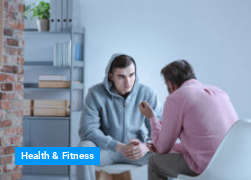What type of wall is in the backdrop?
With the help of the image, please provide a detailed response to the question.

The caption specifically mentions a stylish brick wall as part of the setting, which suggests that the wall is a deliberate design choice to create a certain atmosphere.